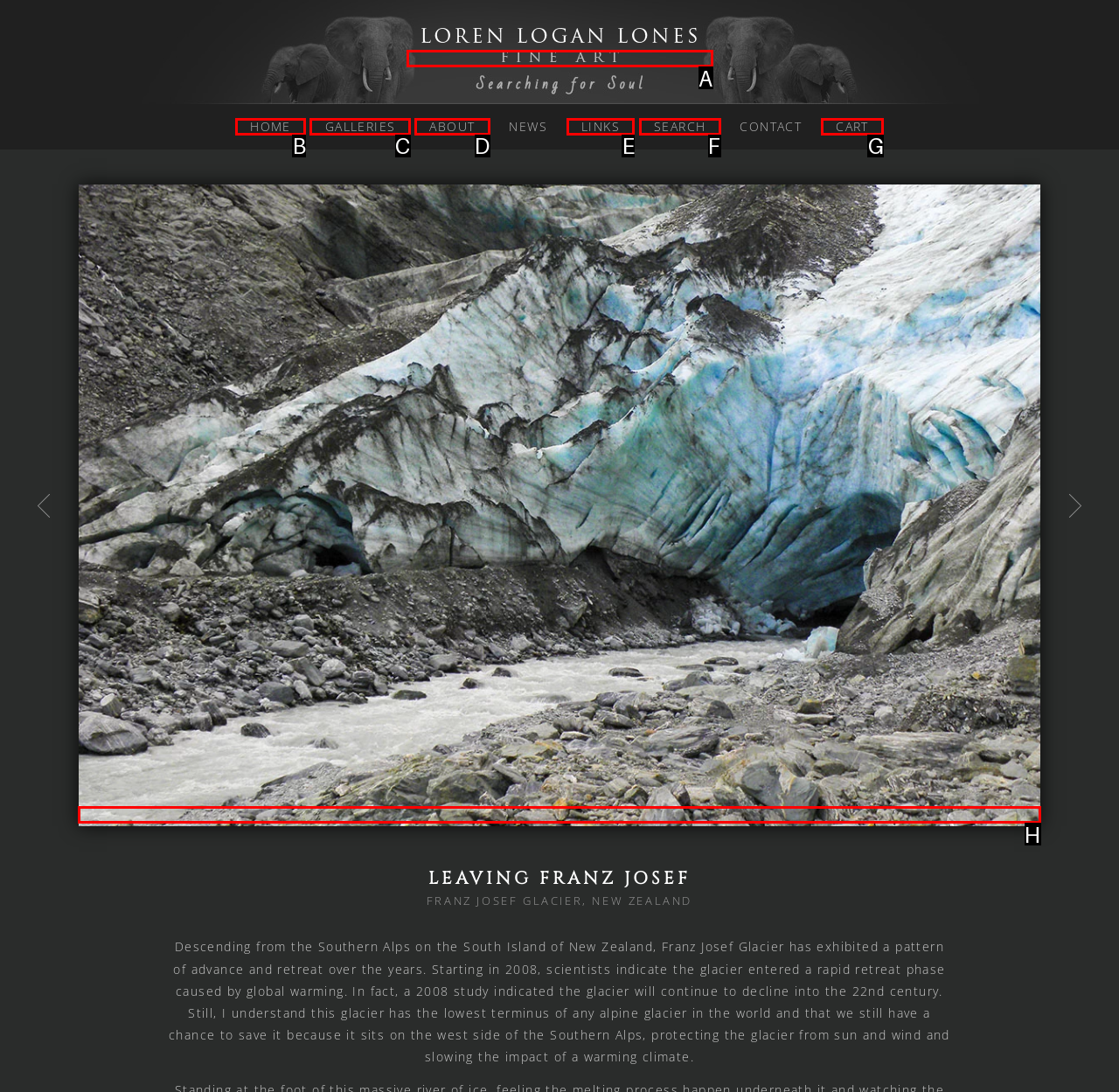Based on the description: Home, select the HTML element that fits best. Provide the letter of the matching option.

B